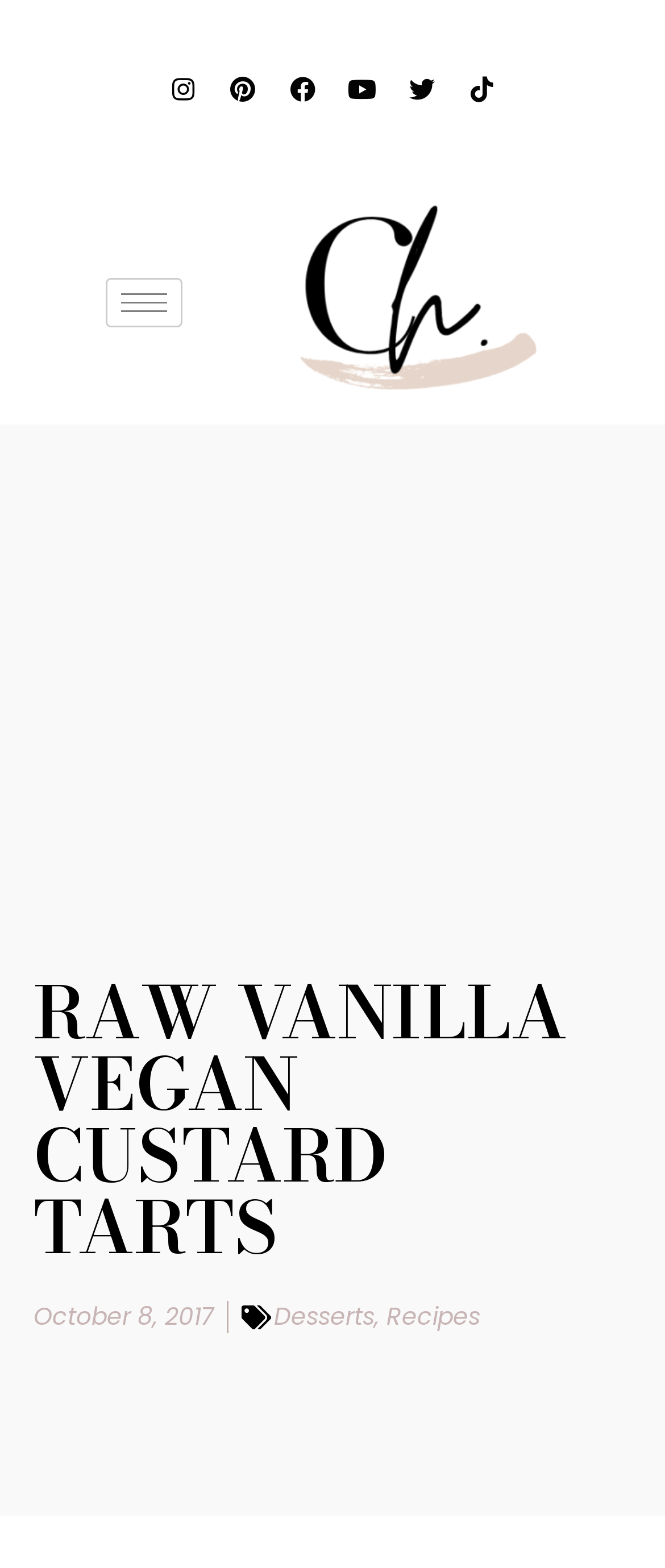Give a complete and precise description of the webpage's appearance.

The webpage is about Raw Vanilla Vegan Custard Tarts. At the top left, there is a button with a hamburger icon. To the right of the button, there are three social media links: Instagram, Pinterest, and Facebook, which are aligned horizontally. Below these social media links, there is a prominent heading that reads "RAW VANILLA VEGAN CUSTARD TARTS" in a large font, taking up most of the width of the page. 

Below the heading, there is a paragraph with the date "October 8, 2017" on the left, and two links "Desserts" and "Recipes" on the right, which are aligned horizontally. There is also a link at the top center of the page, but its text is not specified.